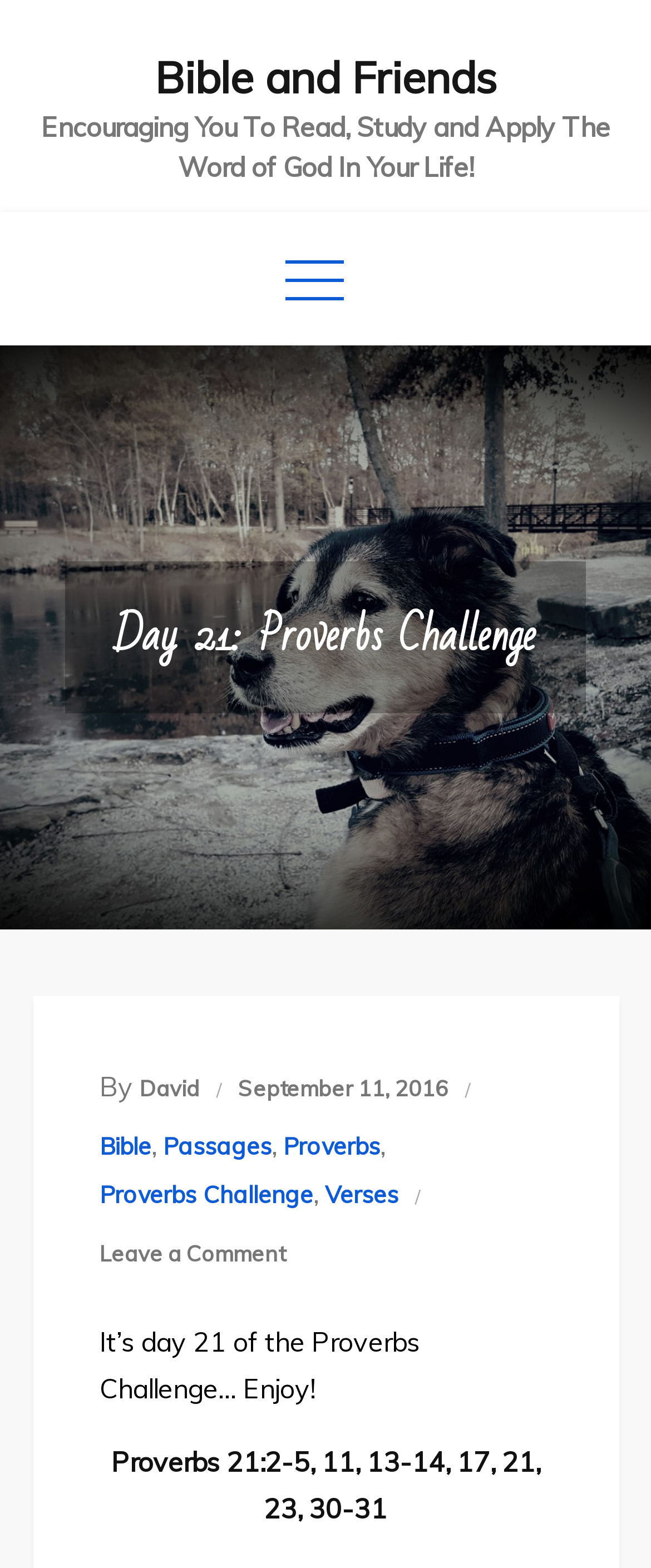Please examine the image and provide a detailed answer to the question: What is the date of the post?

The date of the post is mentioned as 'September 11, 2016' which is linked and located below the heading 'Day 21: Proverbs Challenge'.